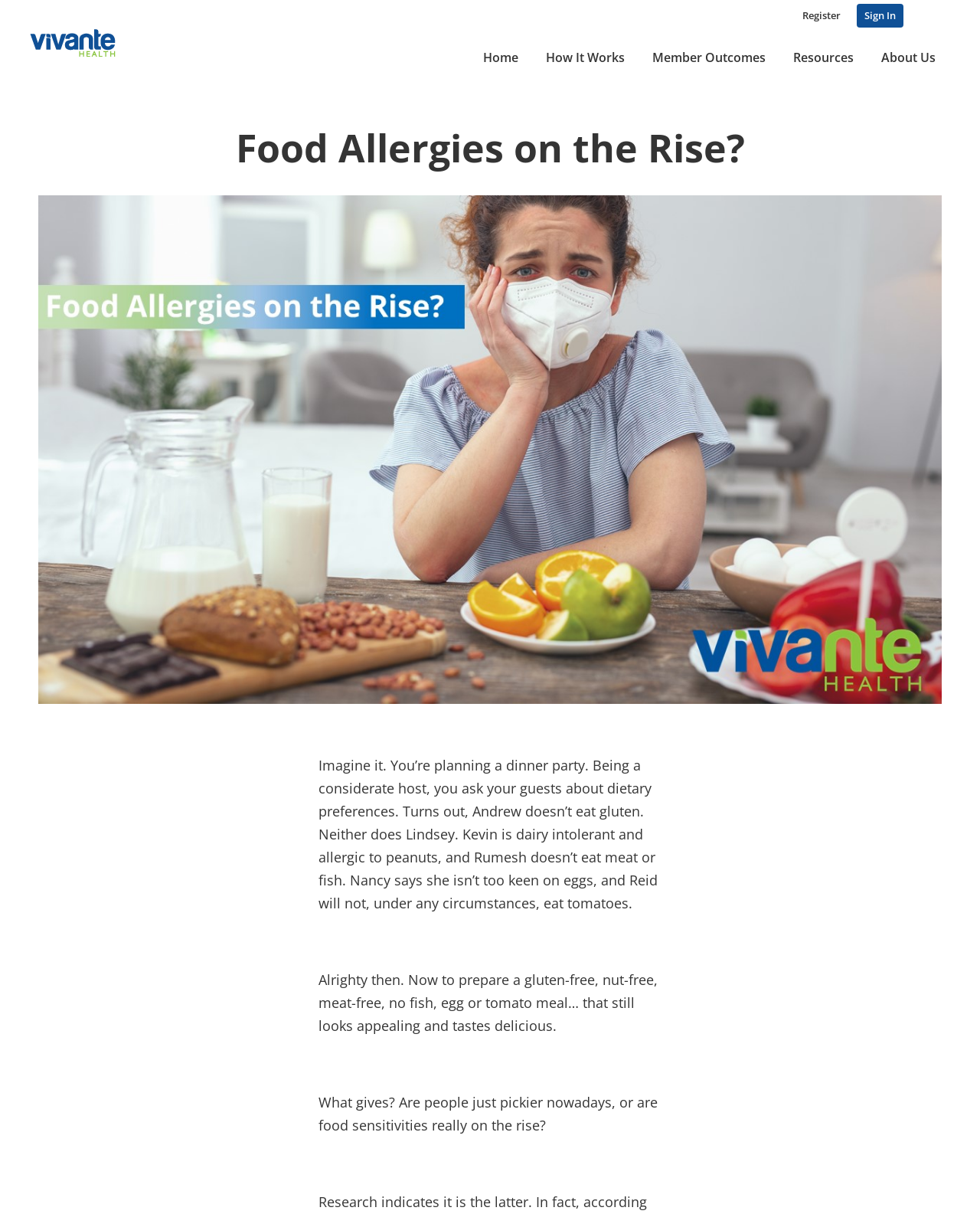Please determine the bounding box coordinates of the section I need to click to accomplish this instruction: "Read about Food Allergies on the Rise".

[0.24, 0.102, 0.76, 0.142]